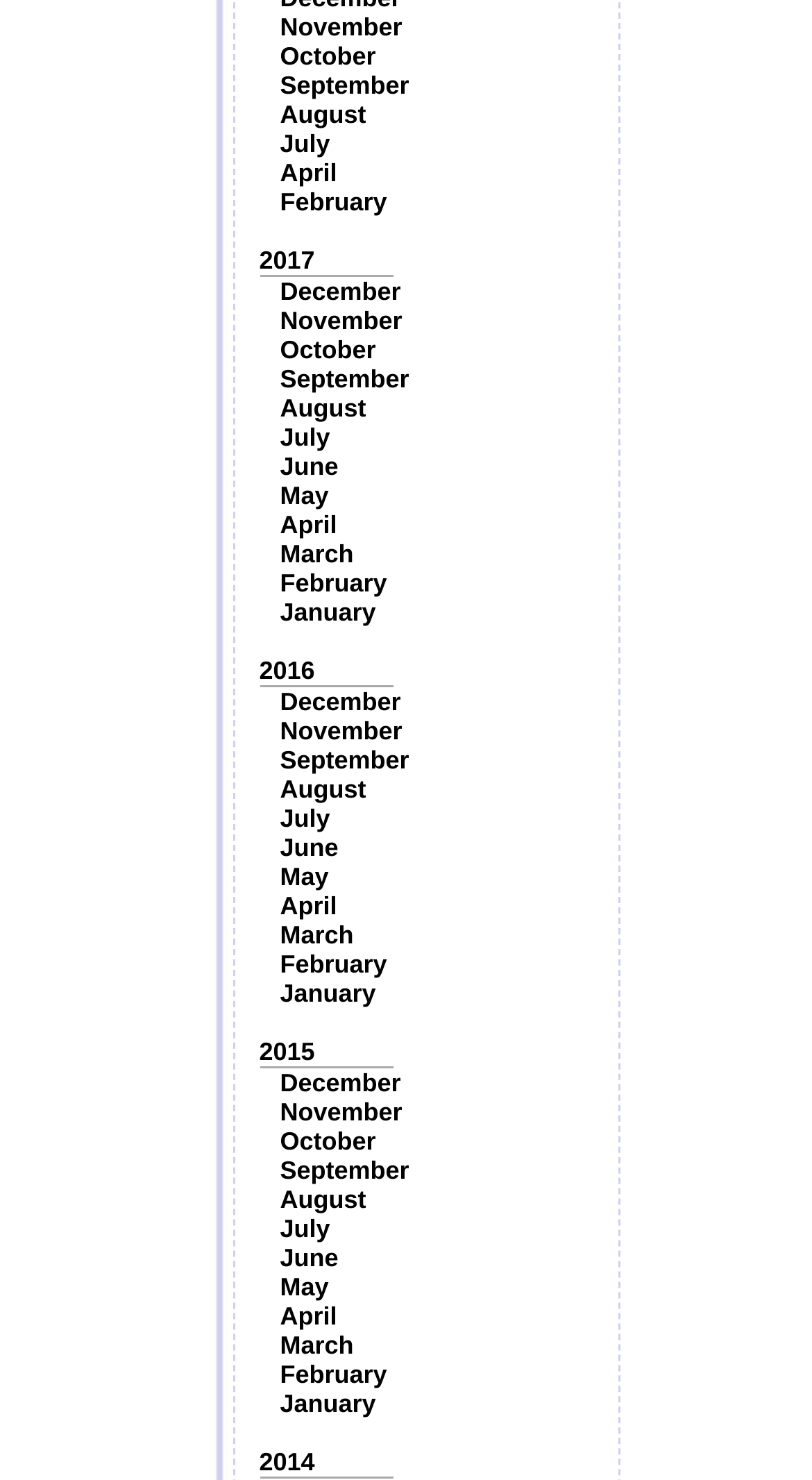Find the bounding box coordinates of the element I should click to carry out the following instruction: "Check the post date".

None